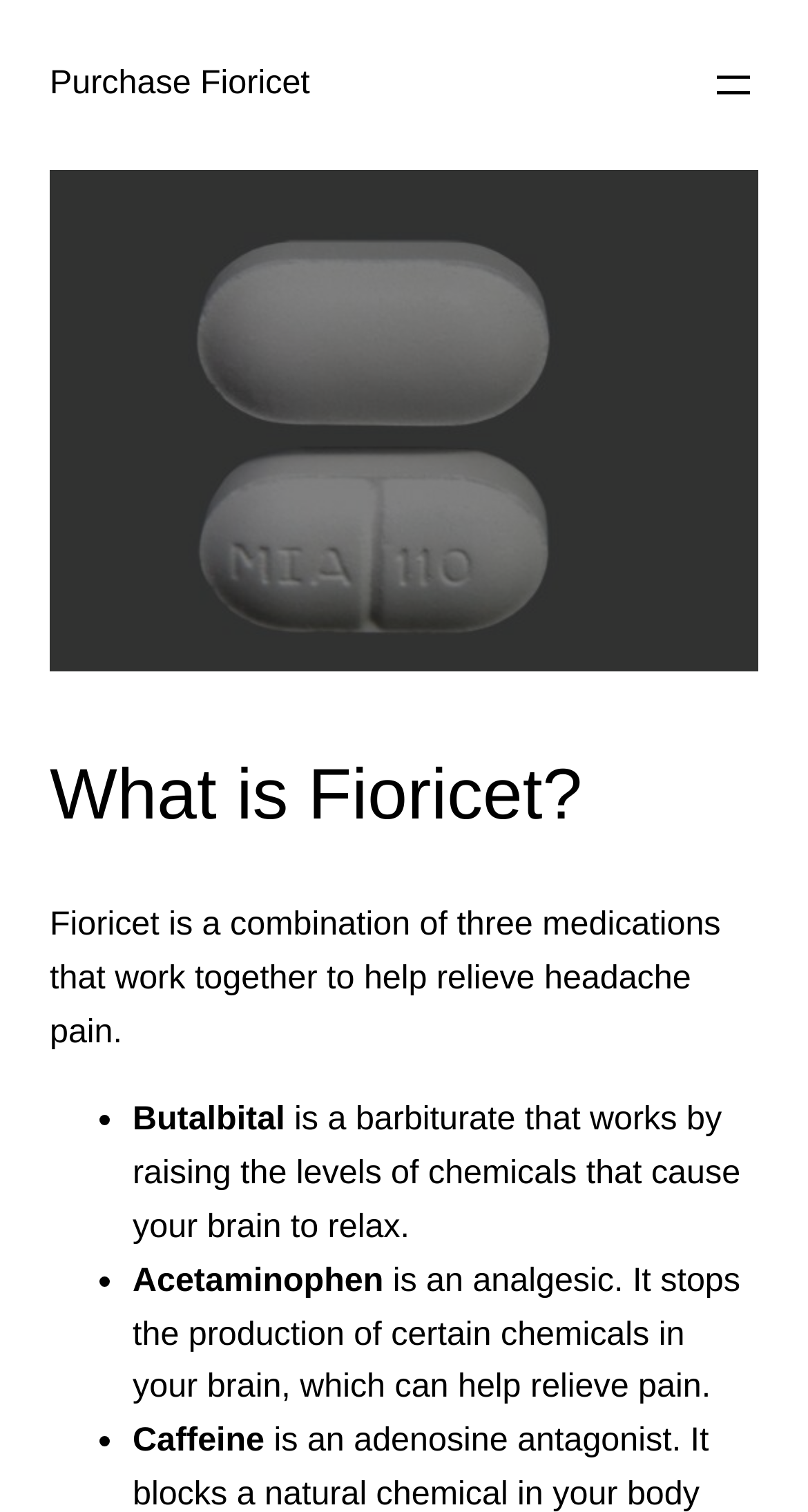Please determine the headline of the webpage and provide its content.

What is Fioricet?